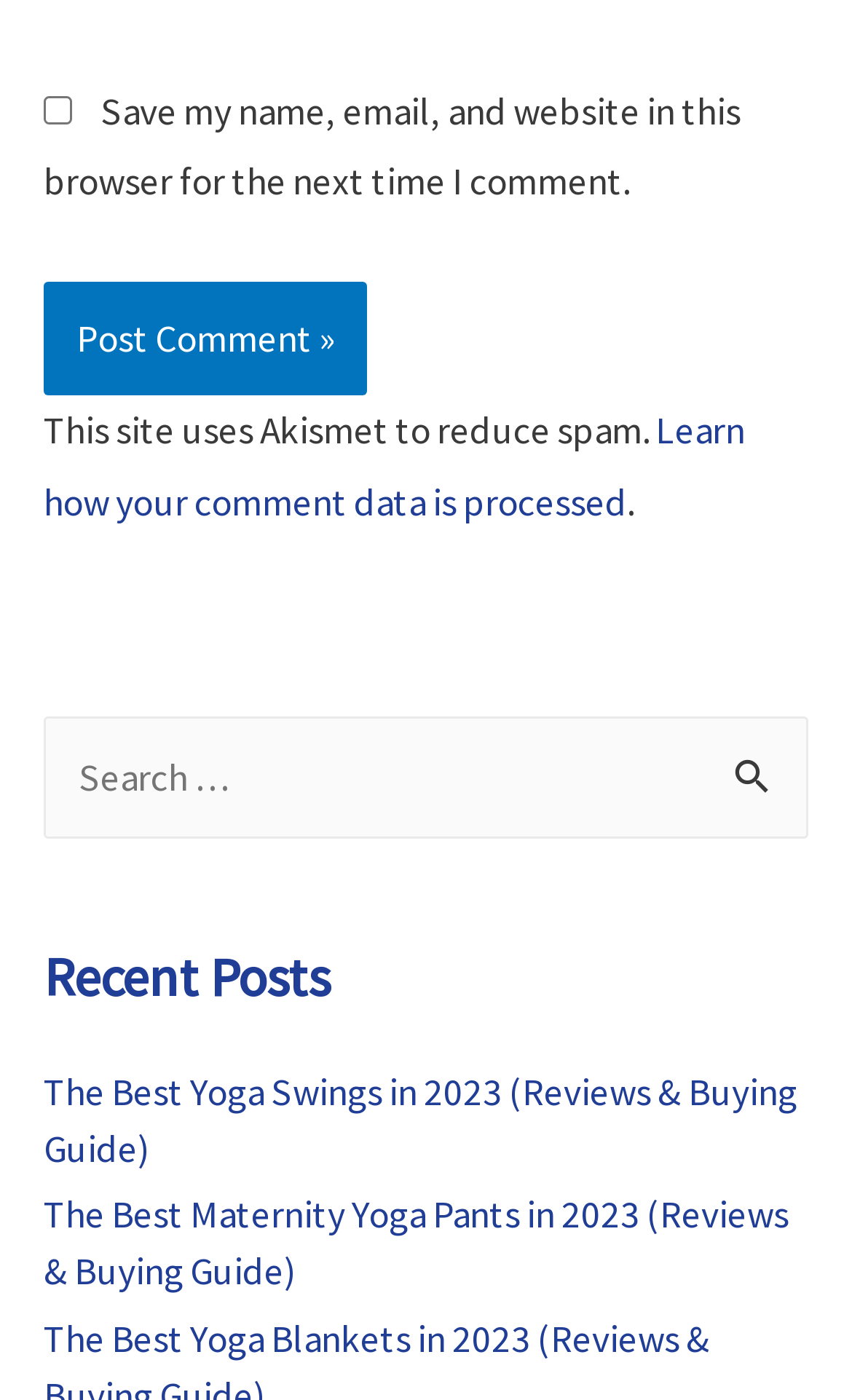Answer the following in one word or a short phrase: 
What is the purpose of the checkbox?

Save comment info